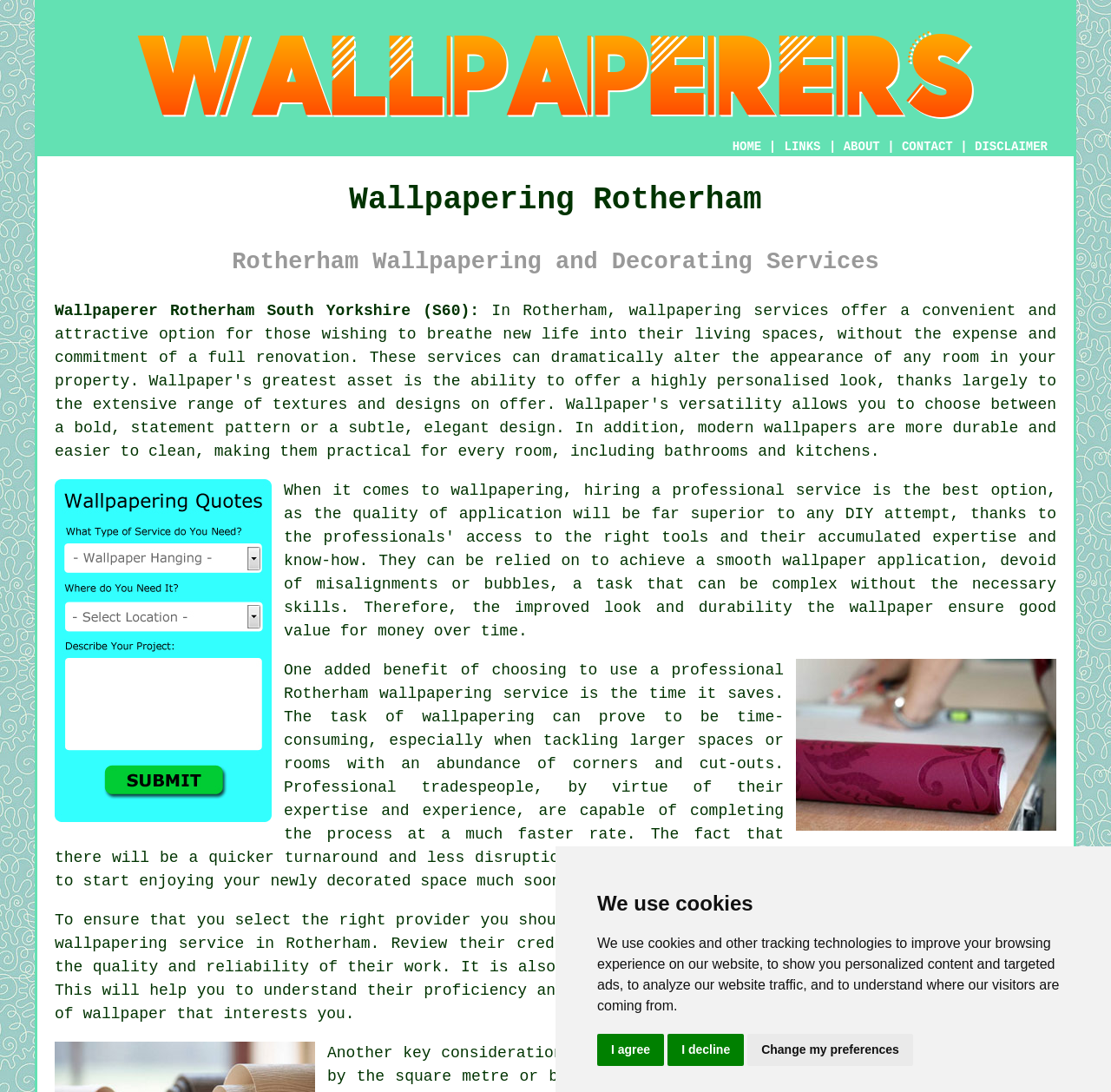For the element described, predict the bounding box coordinates as (top-left x, top-left y, bottom-right x, bottom-right y). All values should be between 0 and 1. Element description: Change my preferences

[0.673, 0.947, 0.822, 0.976]